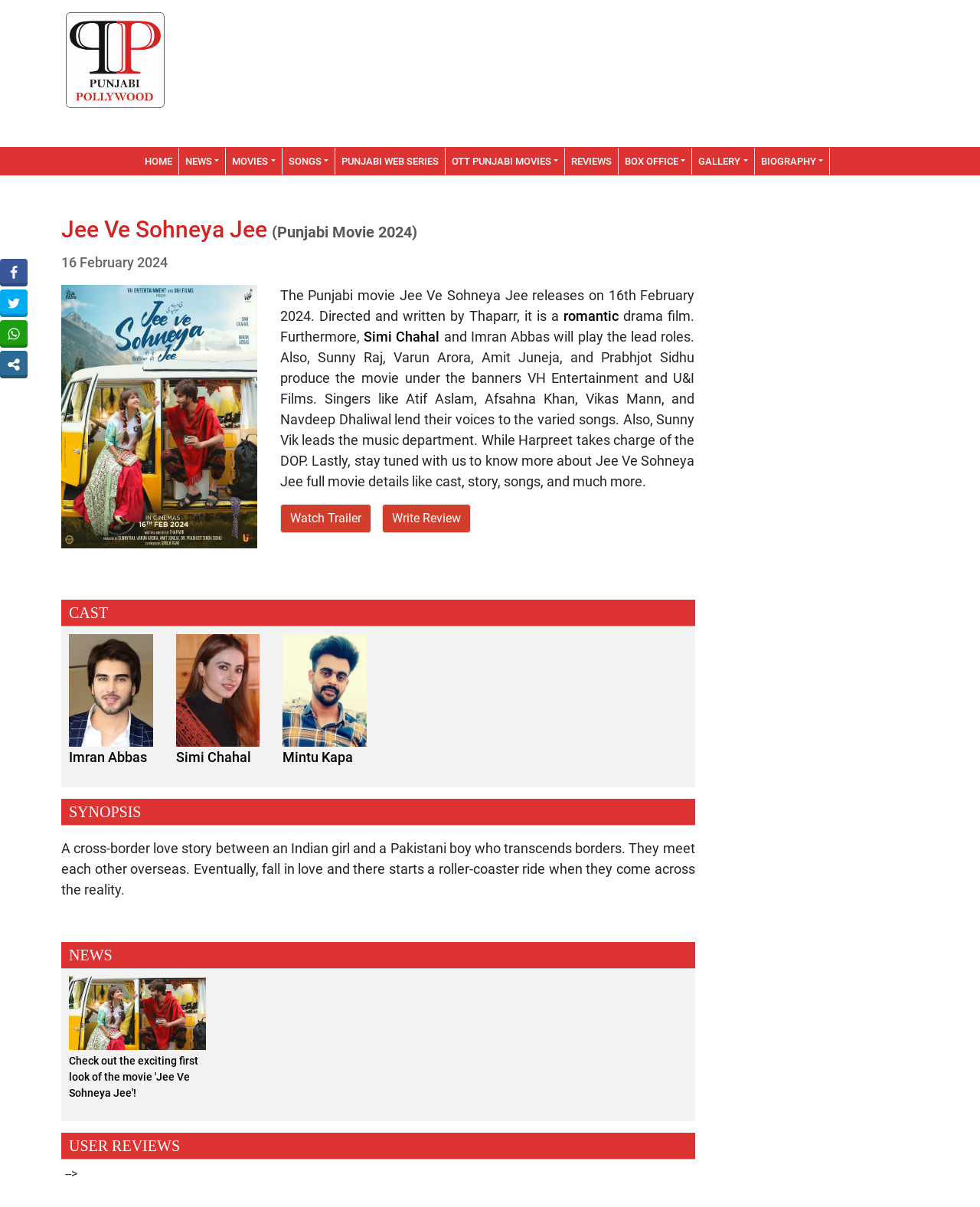Based on the visual content of the image, answer the question thoroughly: What is the theme of Jee Ve Sohneya Jee?

The theme of Jee Ve Sohneya Jee can be found in the StaticText element with the text 'A cross-border love story between an Indian girl and a Pakistani boy...' which is located below the heading 'SYNOPSIS'. This text is a part of the movie's synopsis section.